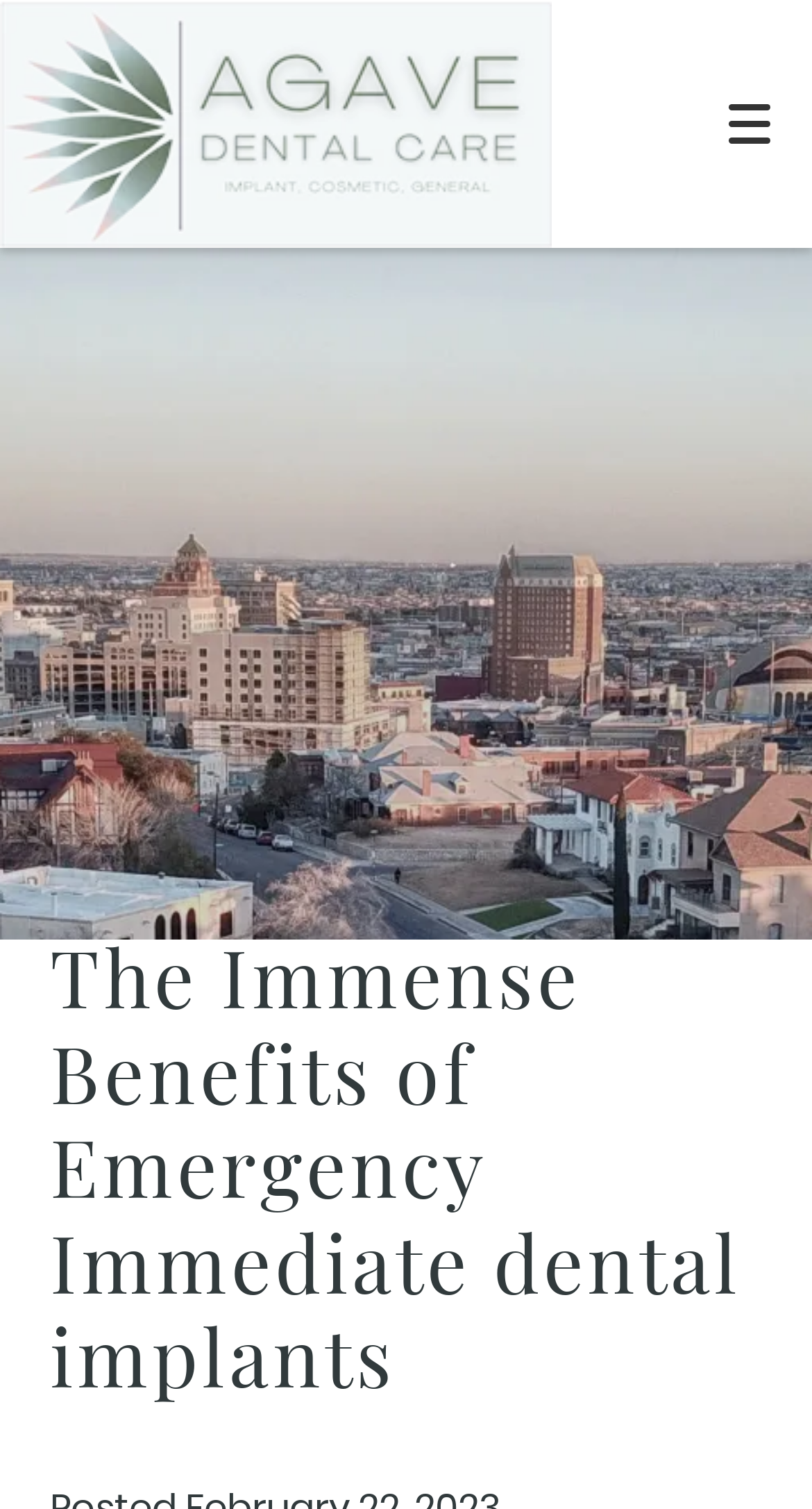Answer briefly with one word or phrase:
How many links are in the navigation menu?

5